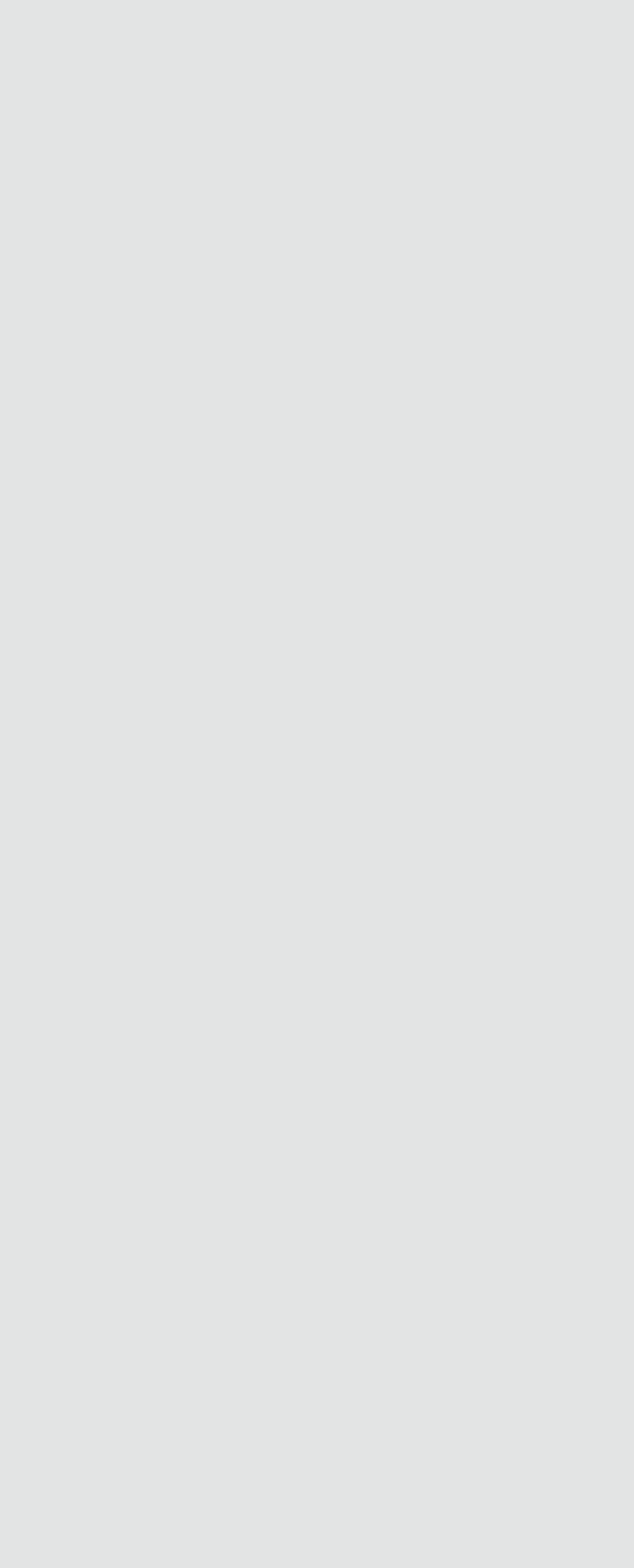Identify the first-level heading on the webpage and generate its text content.

Today's Top News